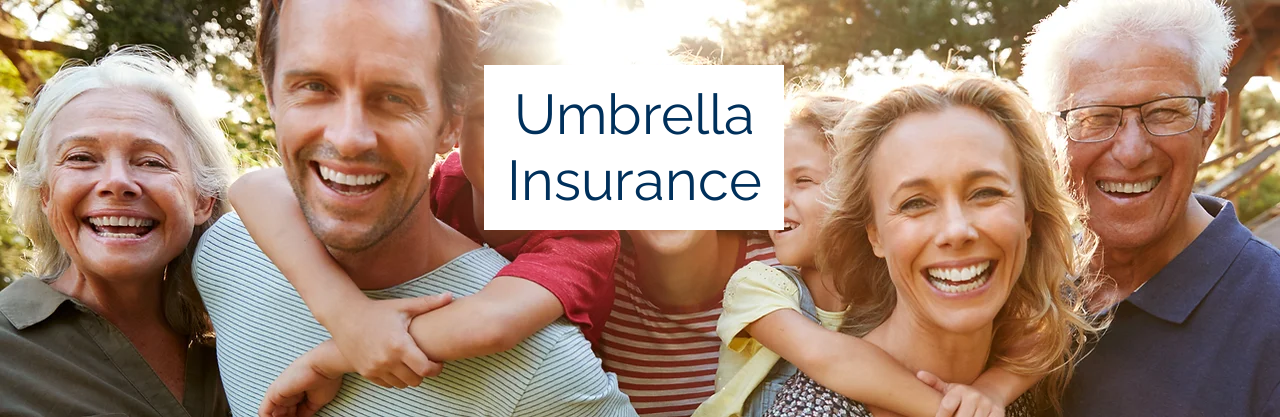What is the purpose of umbrella insurance?
Provide an in-depth answer to the question, covering all aspects.

According to the caption, umbrella insurance provides additional liability coverage to protect loved ones from unexpected claims or lawsuits, emphasizing the importance of safeguarding family and assets.